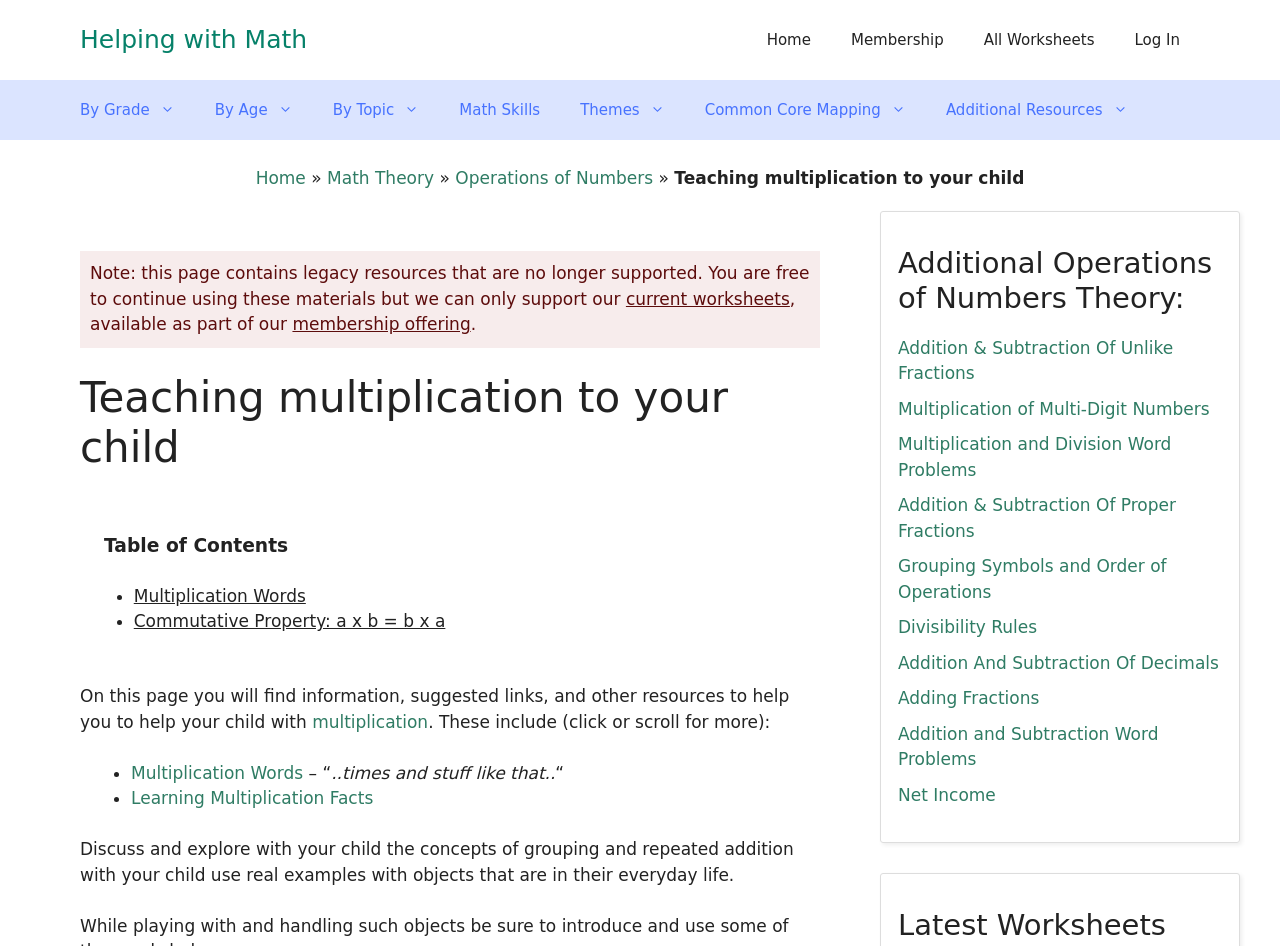Based on the visual content of the image, answer the question thoroughly: What types of math skills are covered on this webpage?

The webpage provides links to various math skills, including addition, algebra, angles, area, basic facts, decimals, division, equations, and many others, indicating that it covers a wide range of math skills.